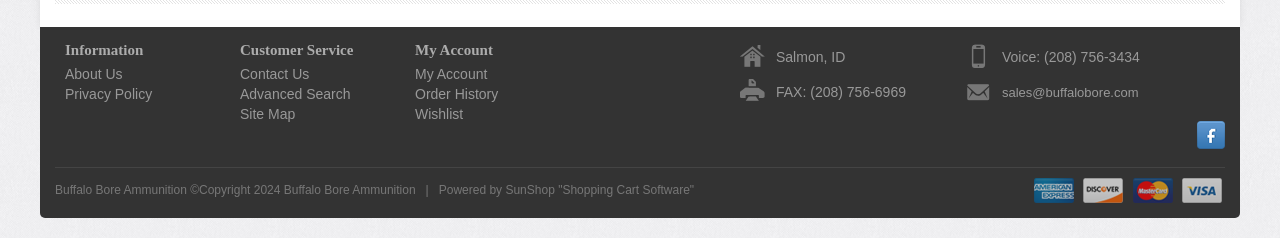Locate the bounding box coordinates of the element you need to click to accomplish the task described by this instruction: "Click on About Us".

[0.047, 0.269, 0.164, 0.353]